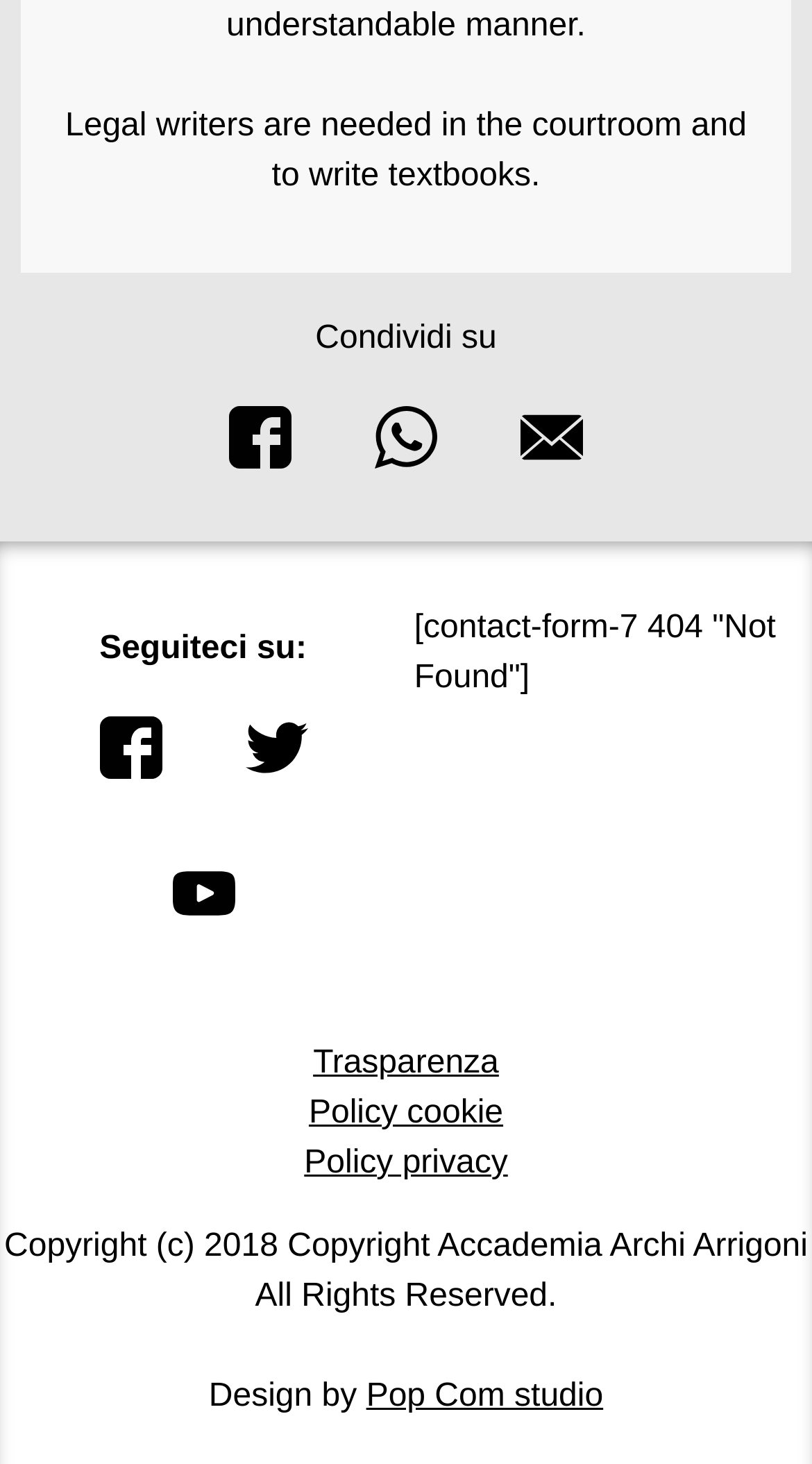Carefully examine the image and provide an in-depth answer to the question: What is the name of the studio that designed the website?

The footer of the webpage mentions 'Design by Pop Com studio' which indicates that the website was designed by Pop Com studio.